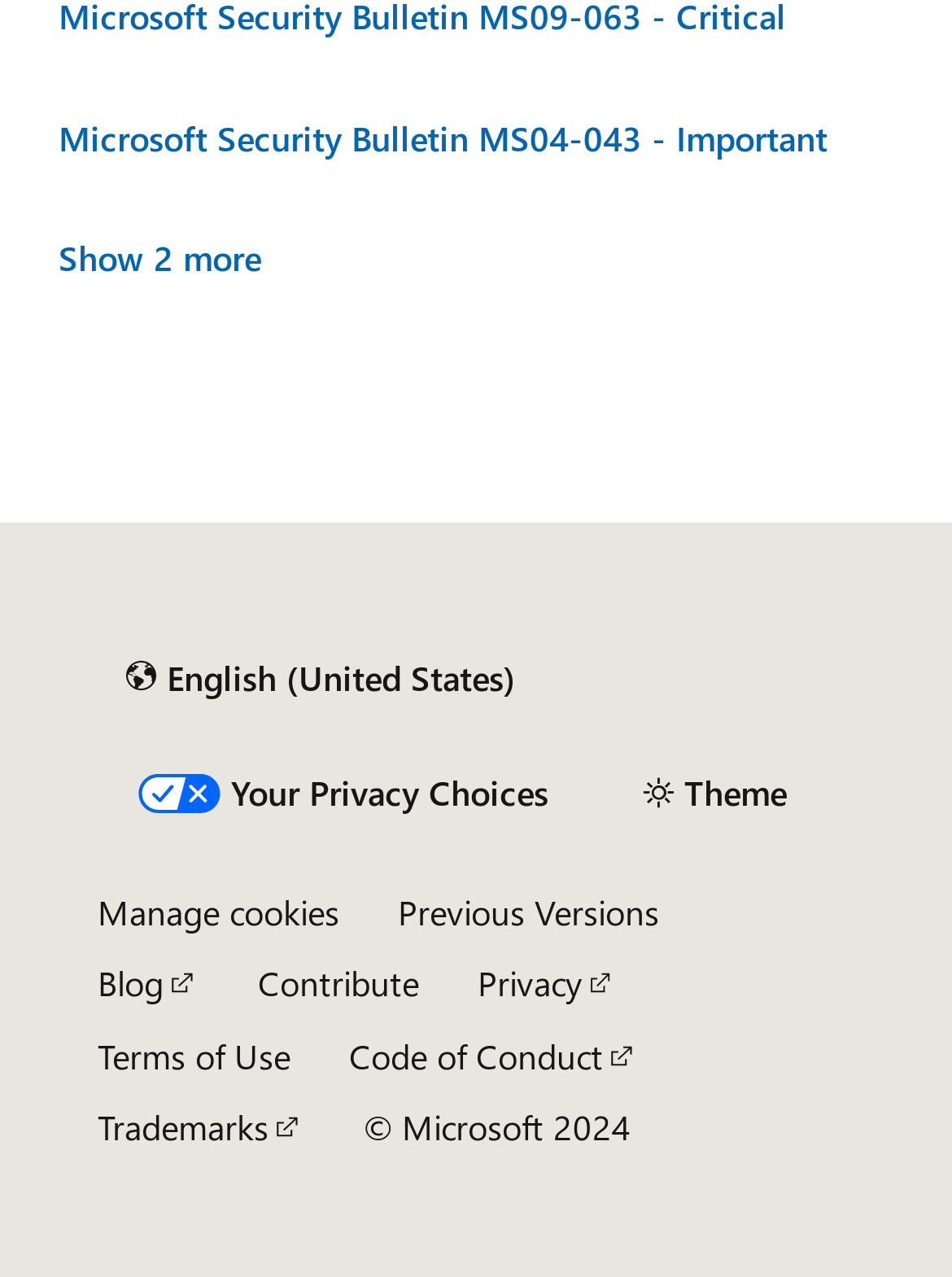Can you specify the bounding box coordinates for the region that should be clicked to fulfill this instruction: "Select a different content language".

[0.103, 0.5, 0.571, 0.56]